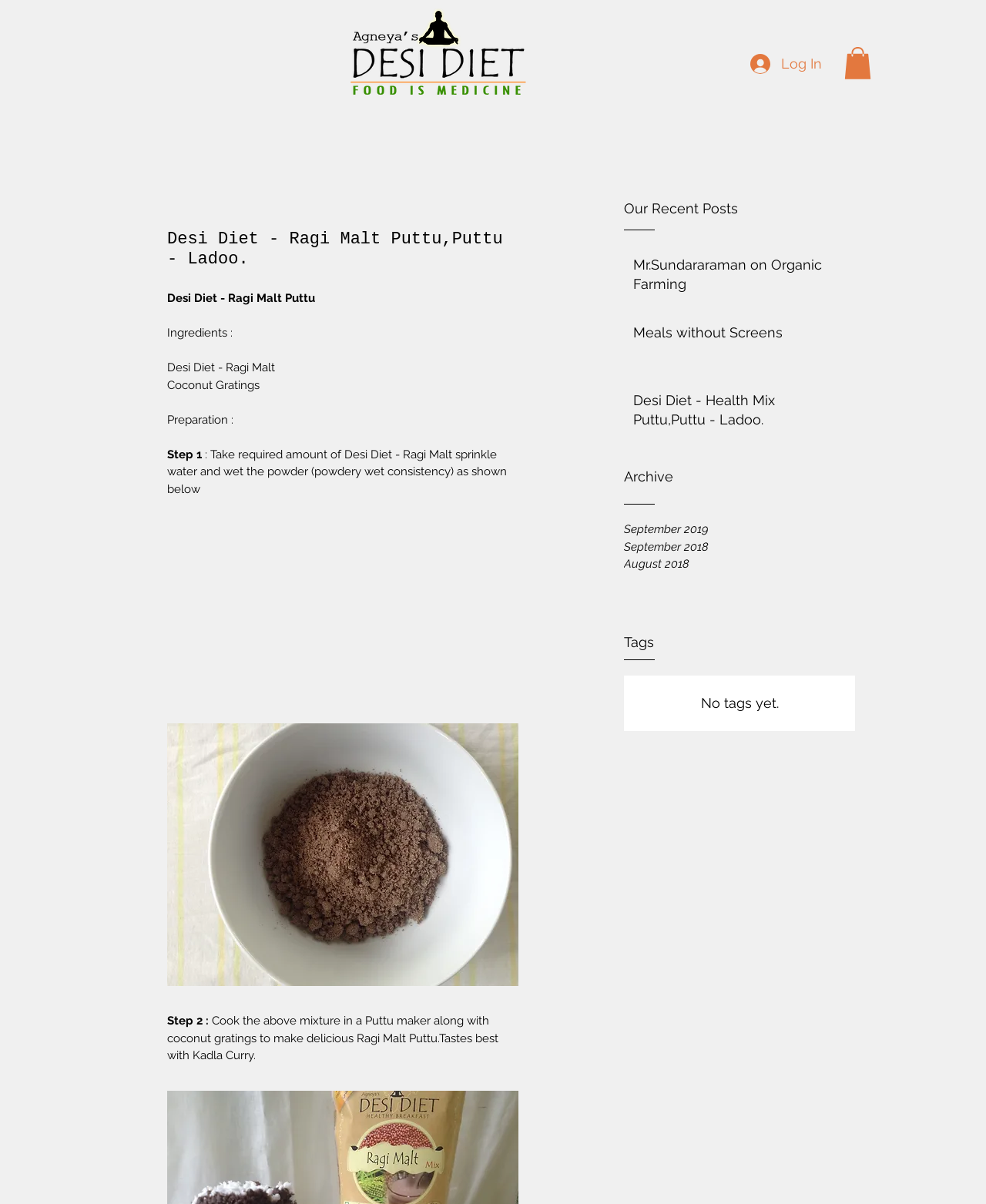Use a single word or phrase to answer the question:
What is the recommended curry to eat with Ragi Malt Puttu?

Kadla Curry